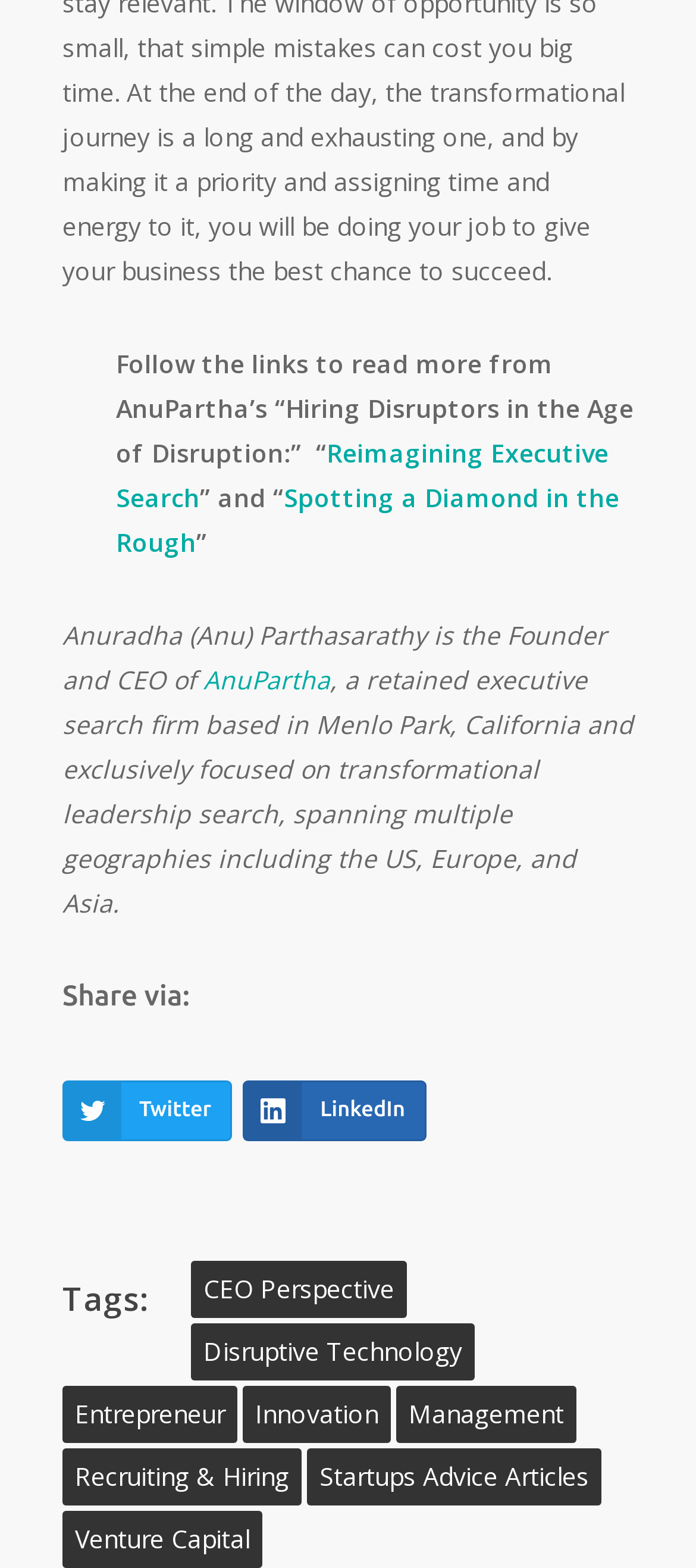Find the bounding box coordinates for the area that should be clicked to accomplish the instruction: "Visit AnuPartha's homepage".

[0.292, 0.422, 0.474, 0.444]